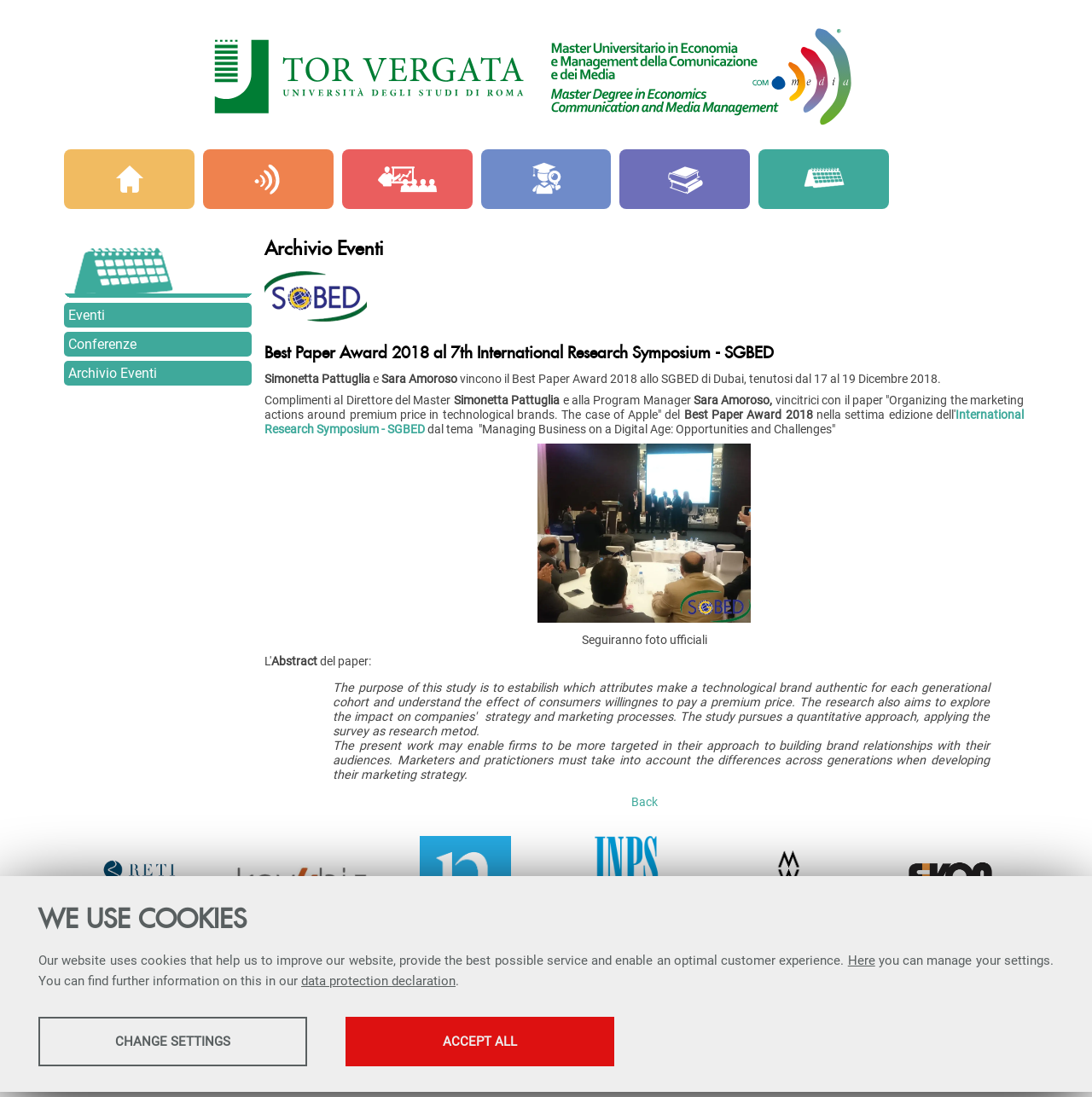Create an elaborate caption for the webpage.

This webpage appears to be a news article or a press release from the University of Rome "Tor Vergata" about a Best Paper Award won by Simonetta Pattuglia and Sara Amoroso at the 7th International Research Symposium - SGBED in Dubai. 

At the top of the page, there is a notification about the website using cookies, with links to manage settings and a data protection declaration. Below this, there are three checkboxes for managing cookie preferences, followed by links to change settings and accept all cookies.

The main content of the page is divided into two sections. On the left, there is a menu with links to various sections of the website, including events, conferences, and news. On the right, there is a heading "Archivio Eventi" (Event Archive) followed by a link to the Best Paper Award 2018 article. 

The article itself is divided into several paragraphs, with headings and static text describing the award and the paper that won it. There is also a blockquote with a quote from the paper. At the bottom of the page, there are links to navigate back to previous pages and a section with links to various parts of the website, including the home page, news, and contact information. 

Finally, at the very bottom of the page, there is a footer with the university's name, address, and contact information, as well as a copyright notice.